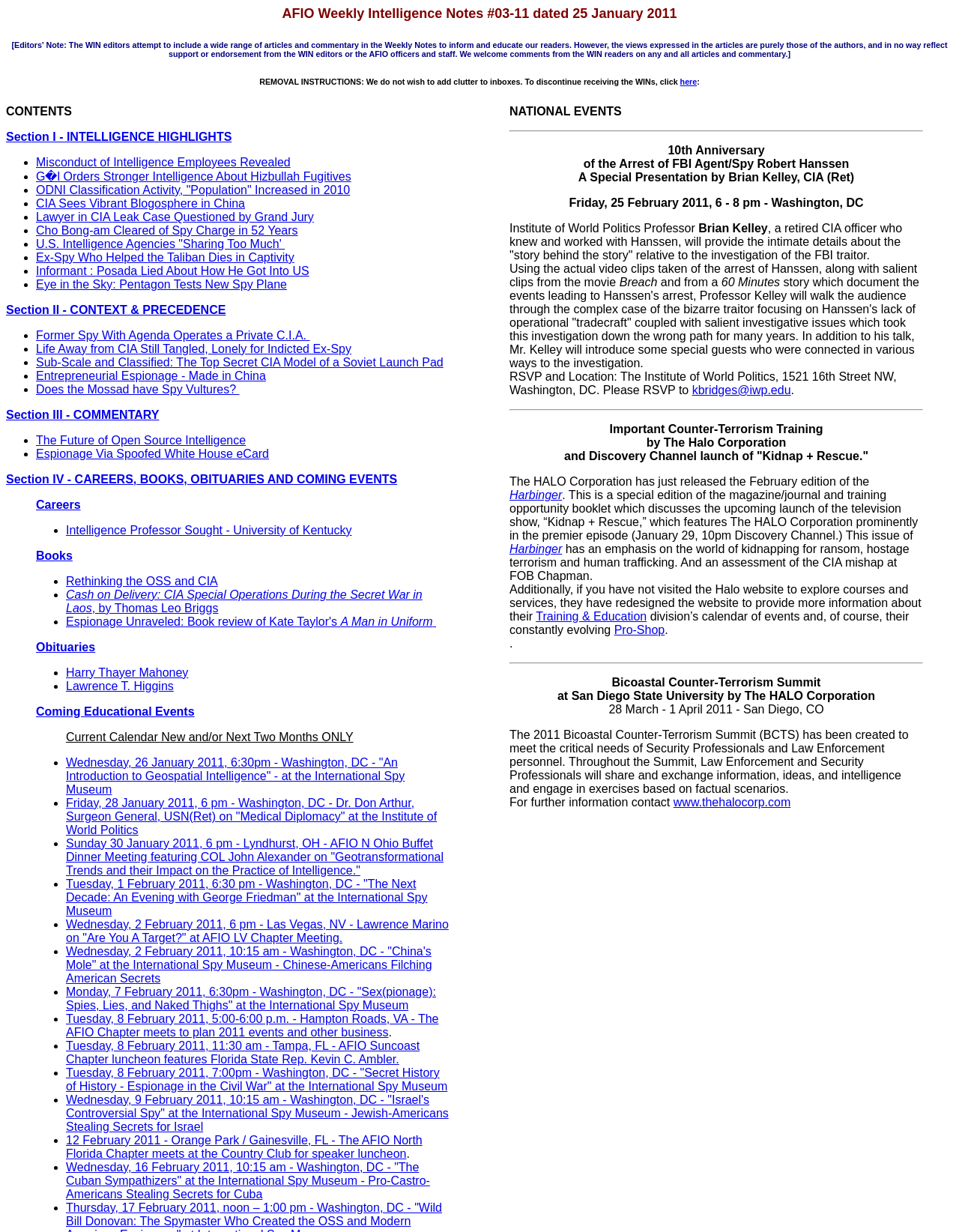How many sections are there in this webpage?
Provide a comprehensive and detailed answer to the question.

I counted the number of section headings, which are 'Section I - INTELLIGENCE HIGHLIGHTS', 'Section II - CONTEXT & PRECEDENCE', 'Section III - COMMENTARY', and 'Section IV - CAREERS, BOOKS, OBITUARIES AND COMING EVENTS'. There are 4 section headings in total.